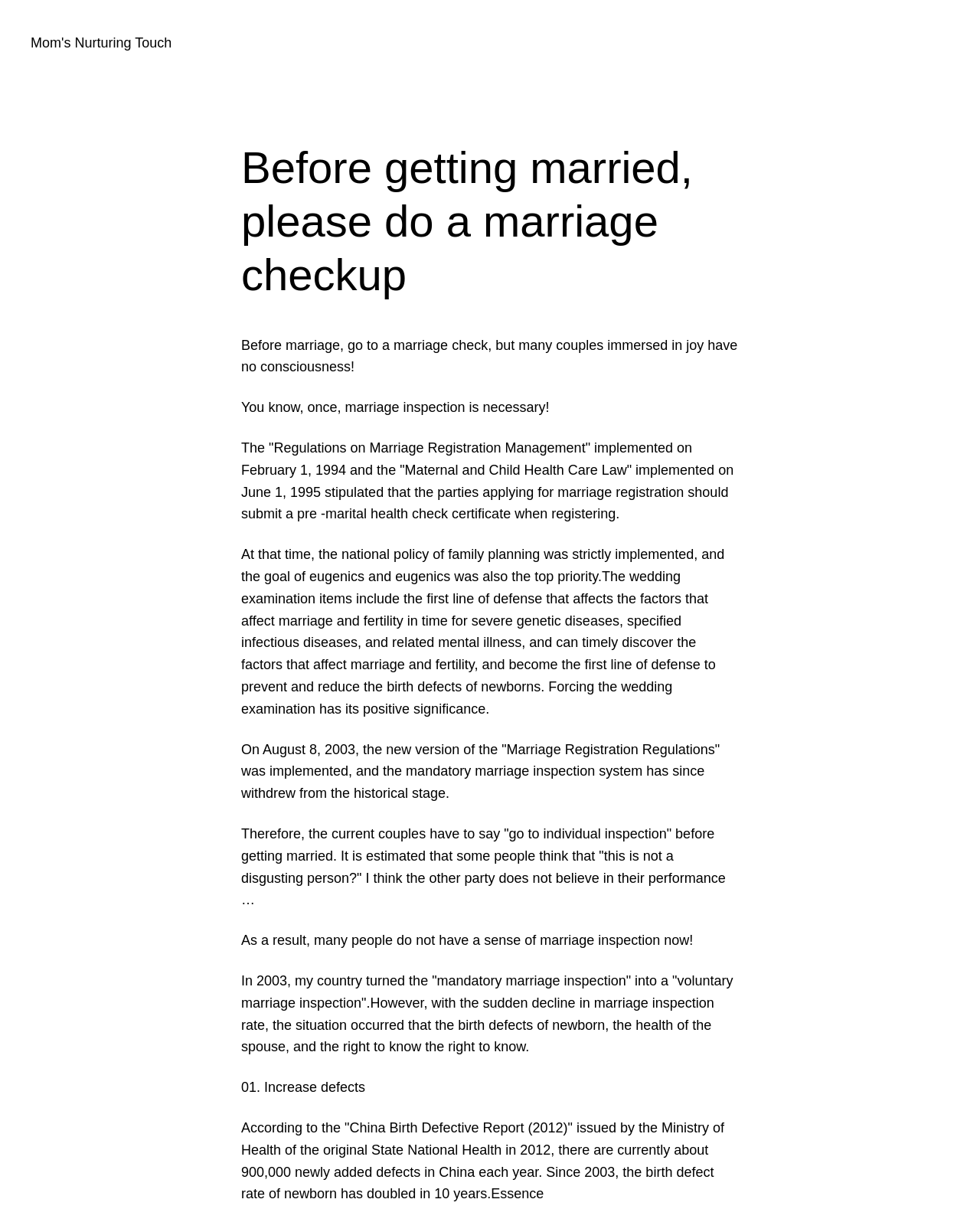Give an in-depth explanation of the webpage layout and content.

This webpage is about the importance of marriage checkups before getting married, as emphasized by the title "Before getting married, please do a marriage checkup – Mom's Nurturing Touch". 

At the top left of the page, there is a link to "Mom's Nurturing Touch". Below this link, there is a heading that reiterates the title. 

The main content of the page is a series of paragraphs that discuss the history and significance of marriage checkups. The text starts by highlighting the importance of marriage inspections, citing the laws and regulations that made it mandatory in the past. It then explains how the system was withdrawn in 2003 and became voluntary. 

The text also discusses the consequences of not having a marriage inspection, including the increase in birth defects. There are several paragraphs that provide statistics and data to support this claim. 

Overall, the webpage presents a persuasive argument for why couples should undergo a marriage checkup before getting married, with a focus on the potential health risks and consequences of not doing so.